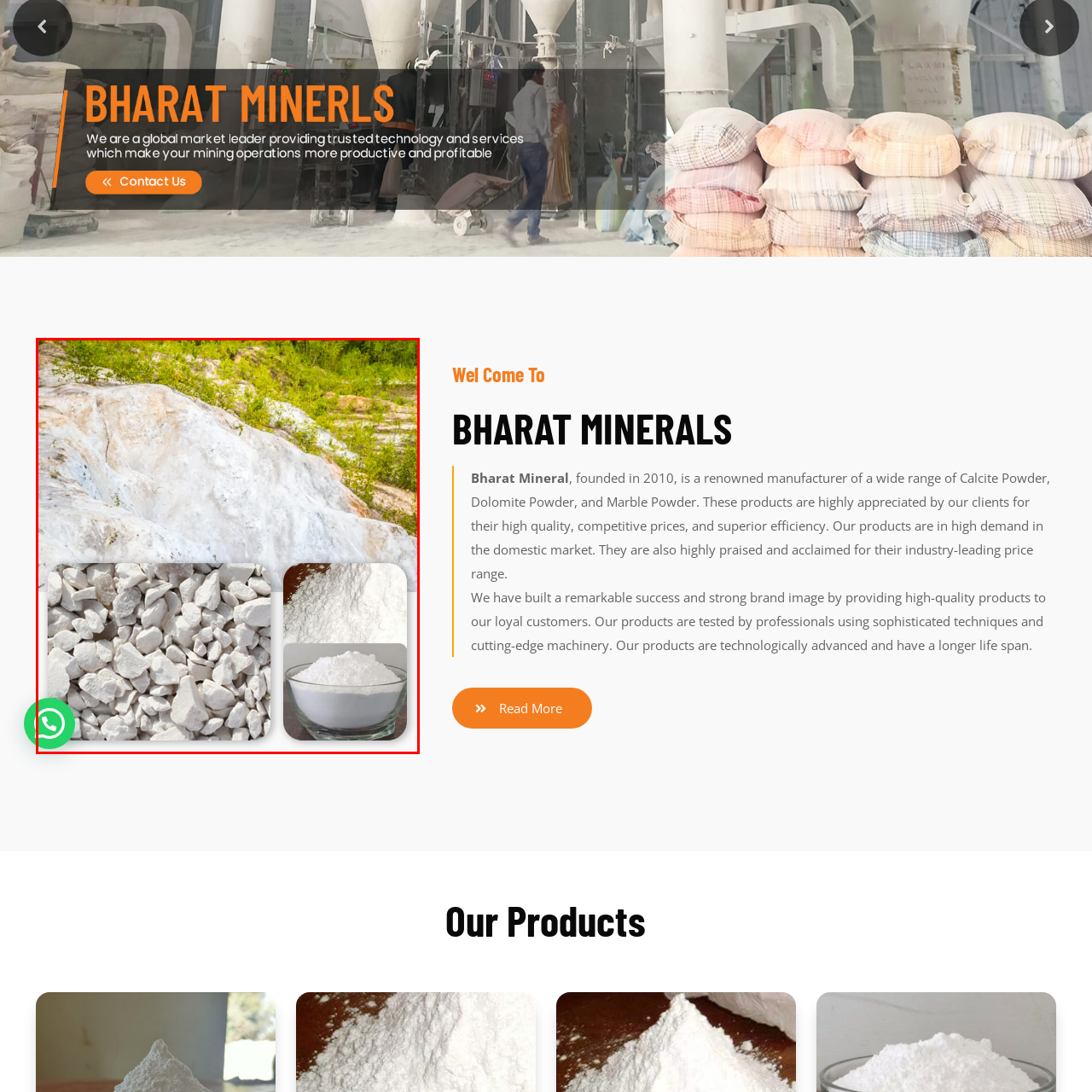Provide a detailed narrative of the image inside the red-bordered section.

The image showcases the natural resources and products of Bharat Minerals, a prominent manufacturer in the minerals industry. In the background, a pristine white mining site is depicted, highlighting the source of high-quality minerals. The foreground features three distinct textures: a close-up of coarse, white calcite stones, a fine powdery mineral, and a bowl filled with pure, white powder, likely representing various processed products like Calcite Powder and Dolomite Powder. This visual representation emphasizes the company’s commitment to quality and the diverse range of mineral products they offer. With a heritage rooted in excellence since 2010, Bharat Minerals has established itself as a trusted supplier in both domestic and international markets.